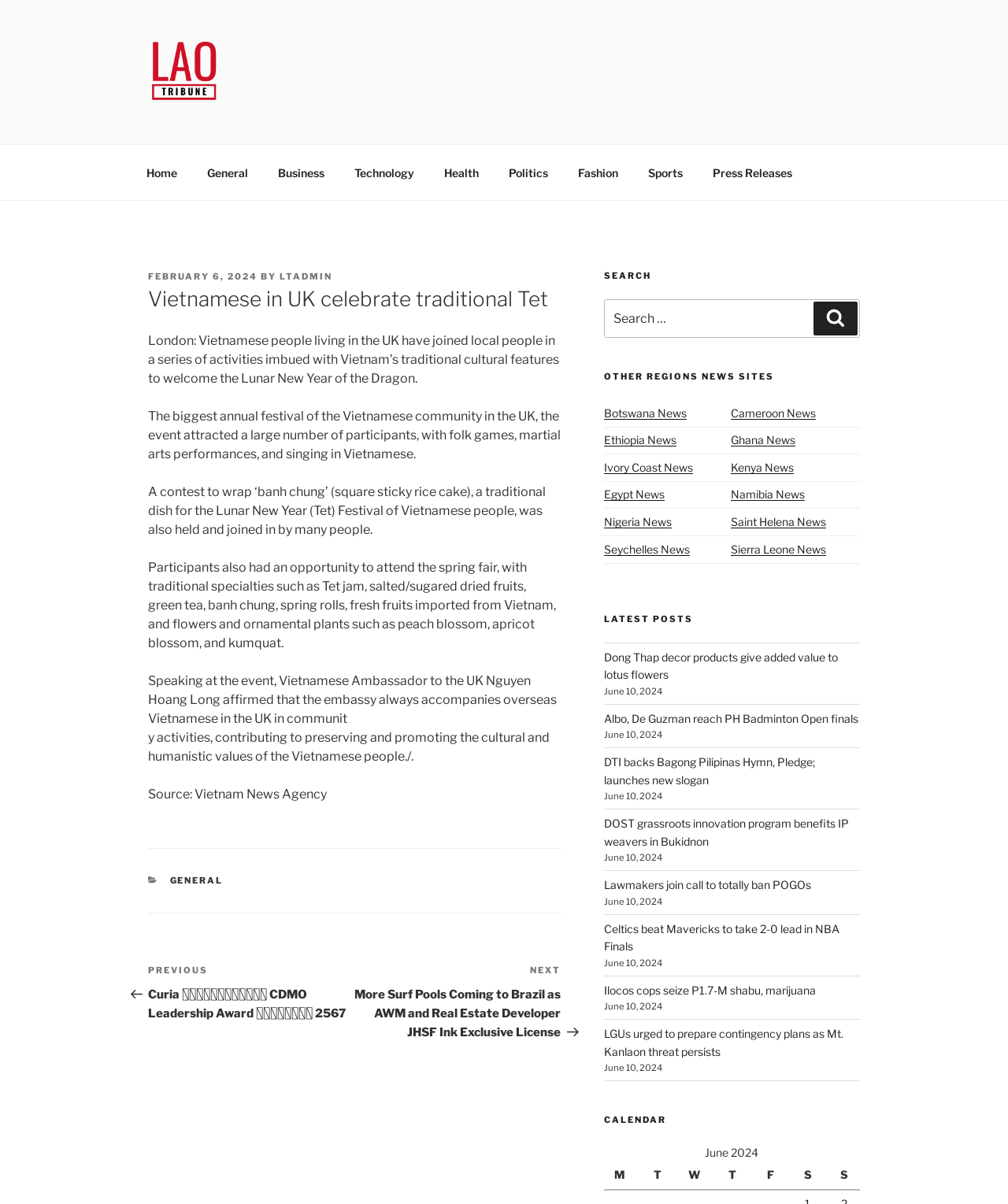What is the source of the article?
Using the image as a reference, give an elaborate response to the question.

The article mentions at the end that the source of the article is Vietnam News Agency, indicating that the article is a news report from a reputable news agency.